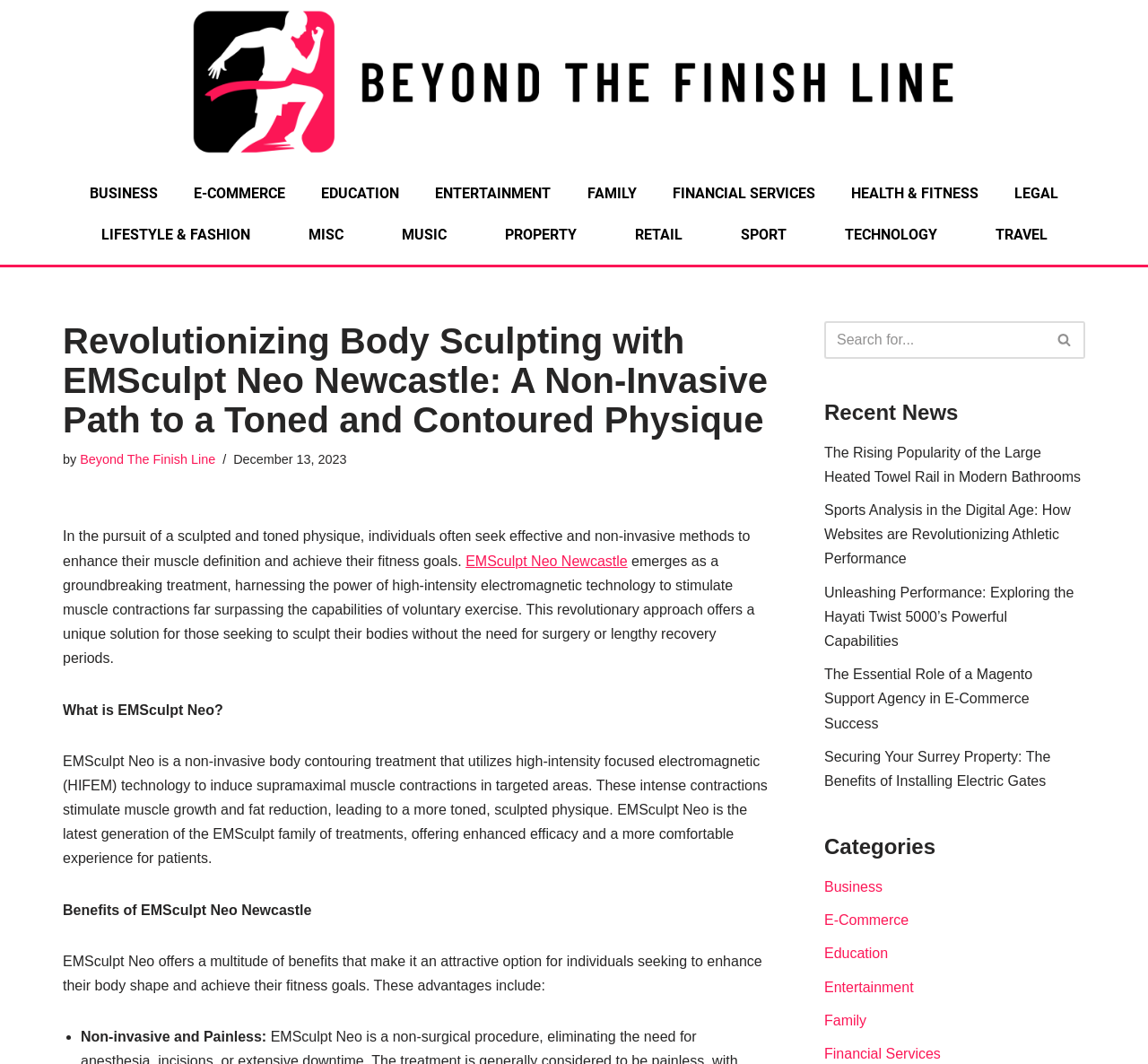Given the content of the image, can you provide a detailed answer to the question?
What is EMSculpt Neo?

I found the answer by looking at the text following the question 'What is EMSculpt Neo?' which is 'EMSculpt Neo is a non-invasive body contouring treatment that utilizes high-intensity focused electromagnetic (HIFEM) technology to induce supramaximal muscle contractions in targeted areas.'